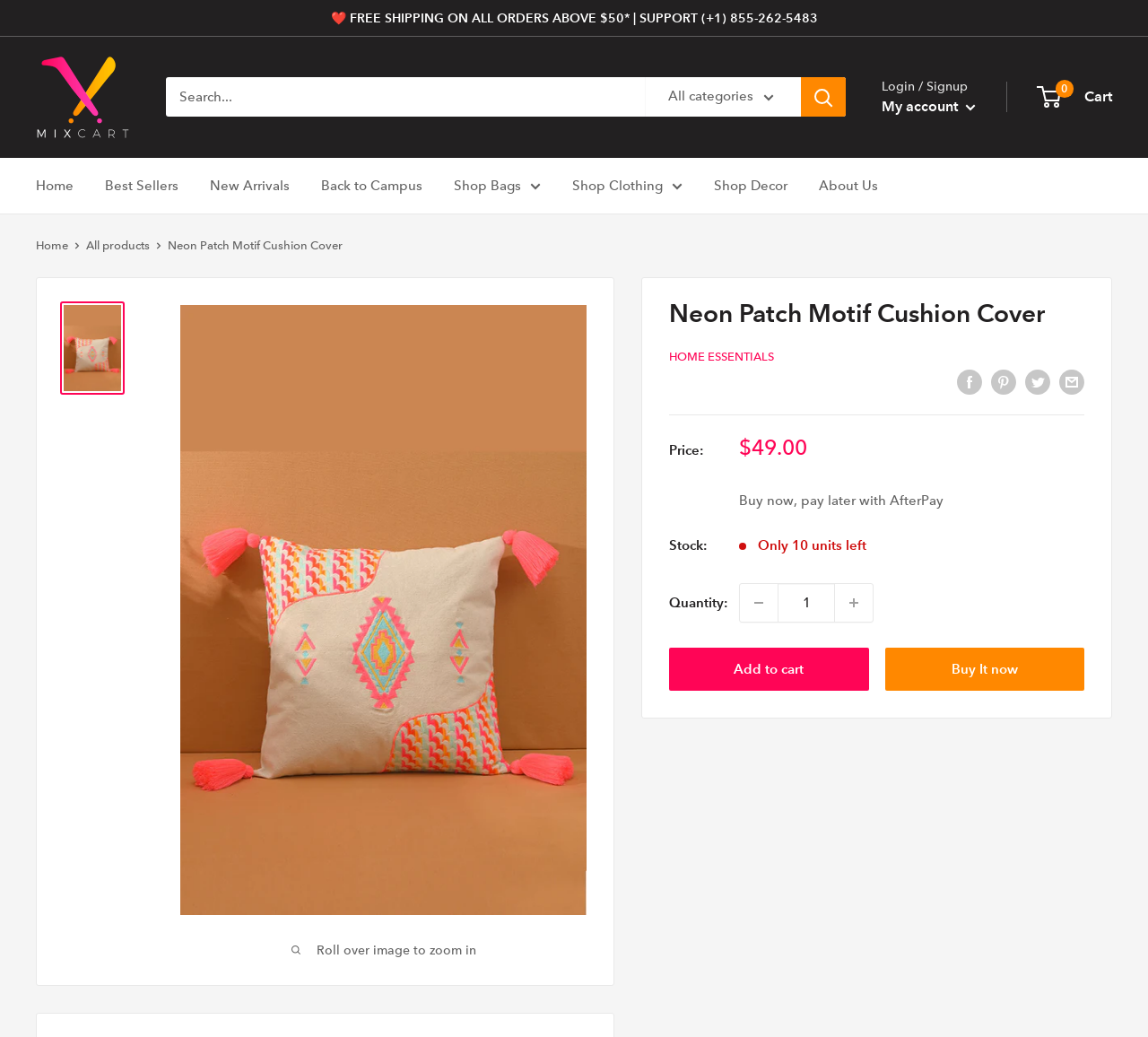Extract the bounding box coordinates for the UI element described as: "Add to cart".

[0.583, 0.624, 0.757, 0.666]